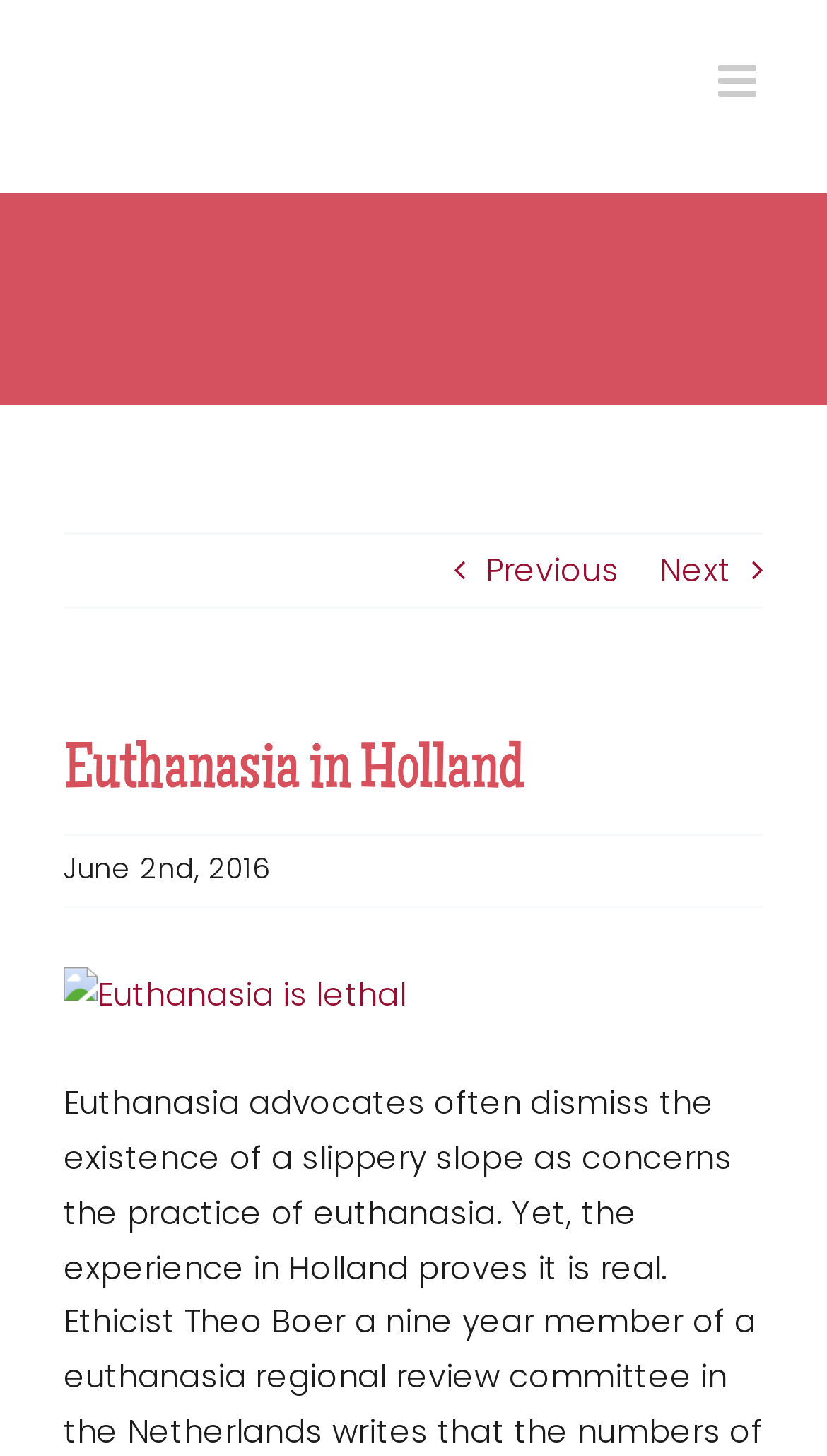Given the element description "aria-label="Toggle mobile menu"", identify the bounding box of the corresponding UI element.

[0.869, 0.041, 0.923, 0.071]